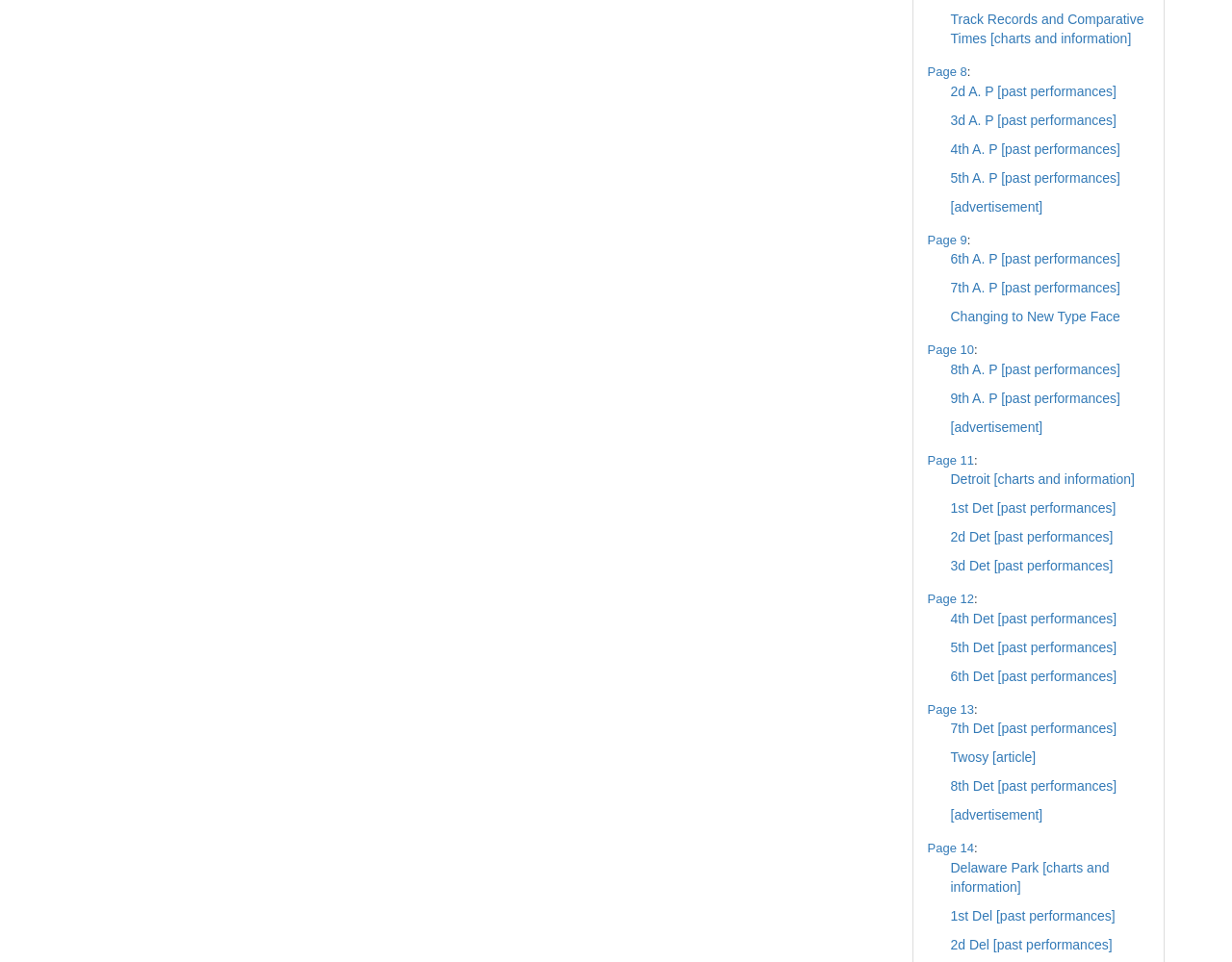How many pages are available?
Based on the image, give a concise answer in the form of a single word or short phrase.

14